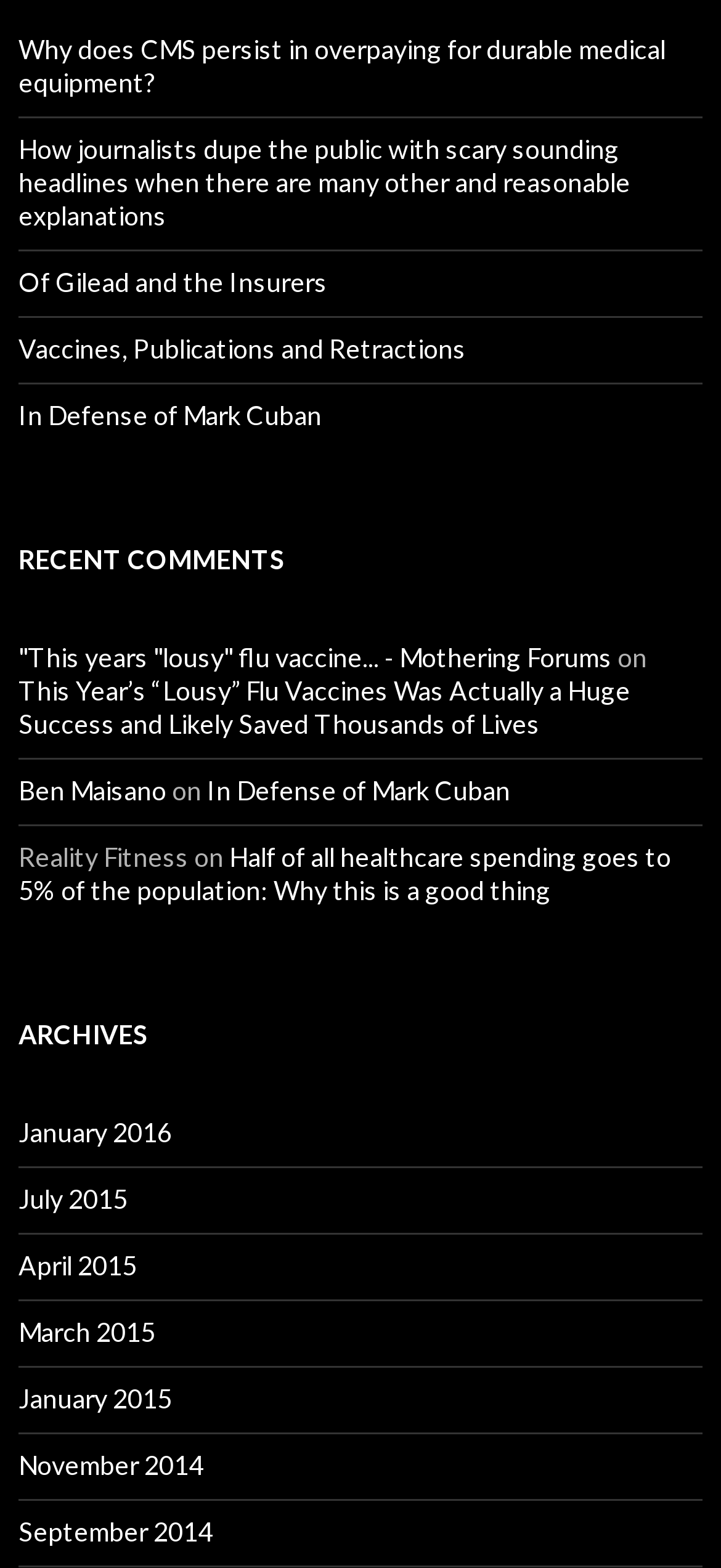Respond to the question below with a concise word or phrase:
What is the latest month in the archives?

January 2016